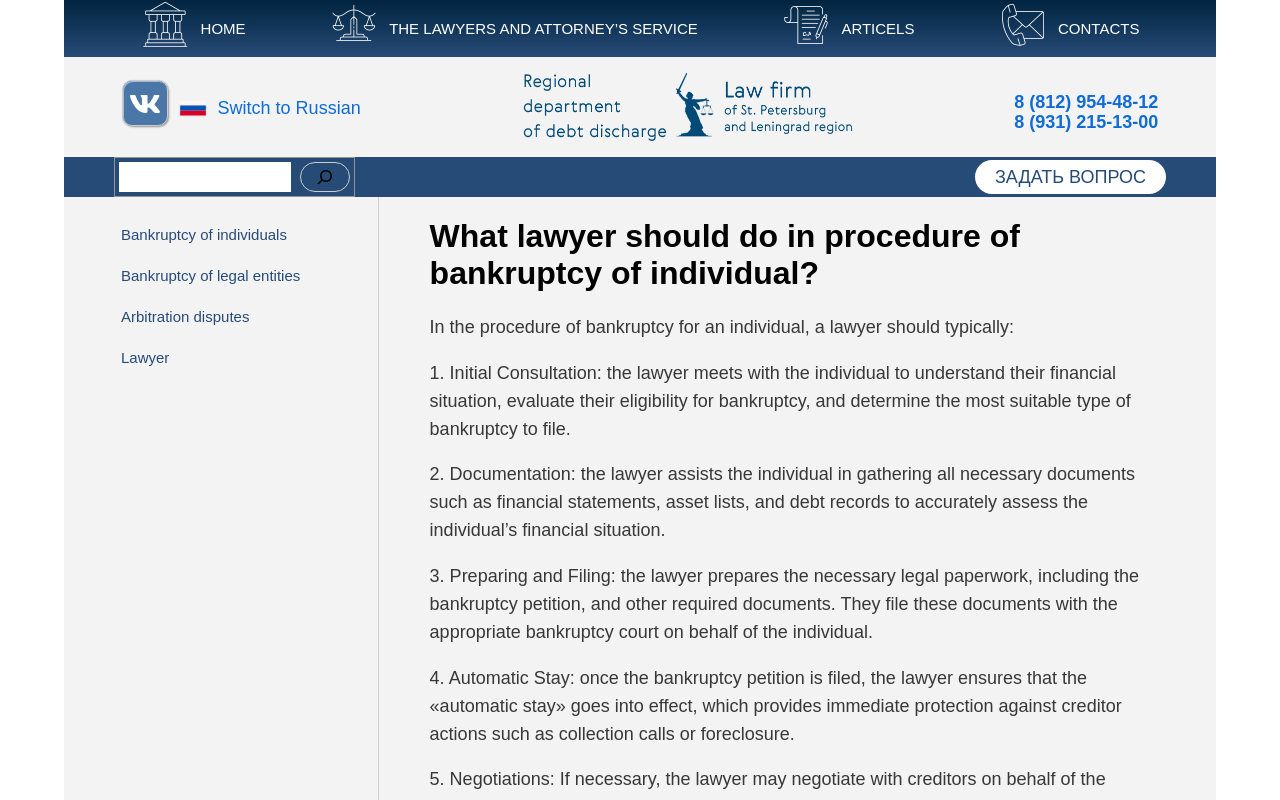Can you extract the headline from the webpage for me?

What lawyer should do in procedure of bankruptcy of individual?